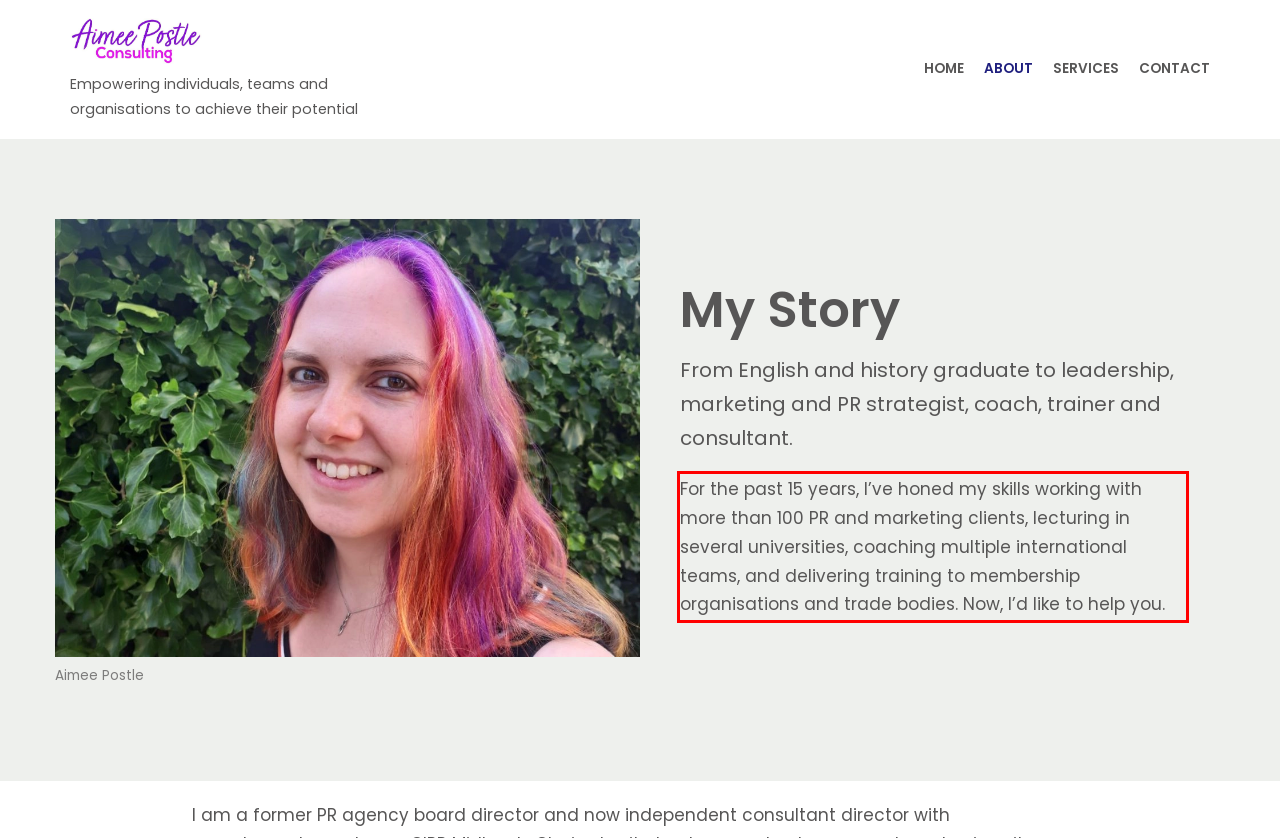With the provided screenshot of a webpage, locate the red bounding box and perform OCR to extract the text content inside it.

For the past 15 years, I’ve honed my skills working with more than 100 PR and marketing clients, lecturing in several universities, coaching multiple international teams, and delivering training to membership organisations and trade bodies. Now, I’d like to help you.